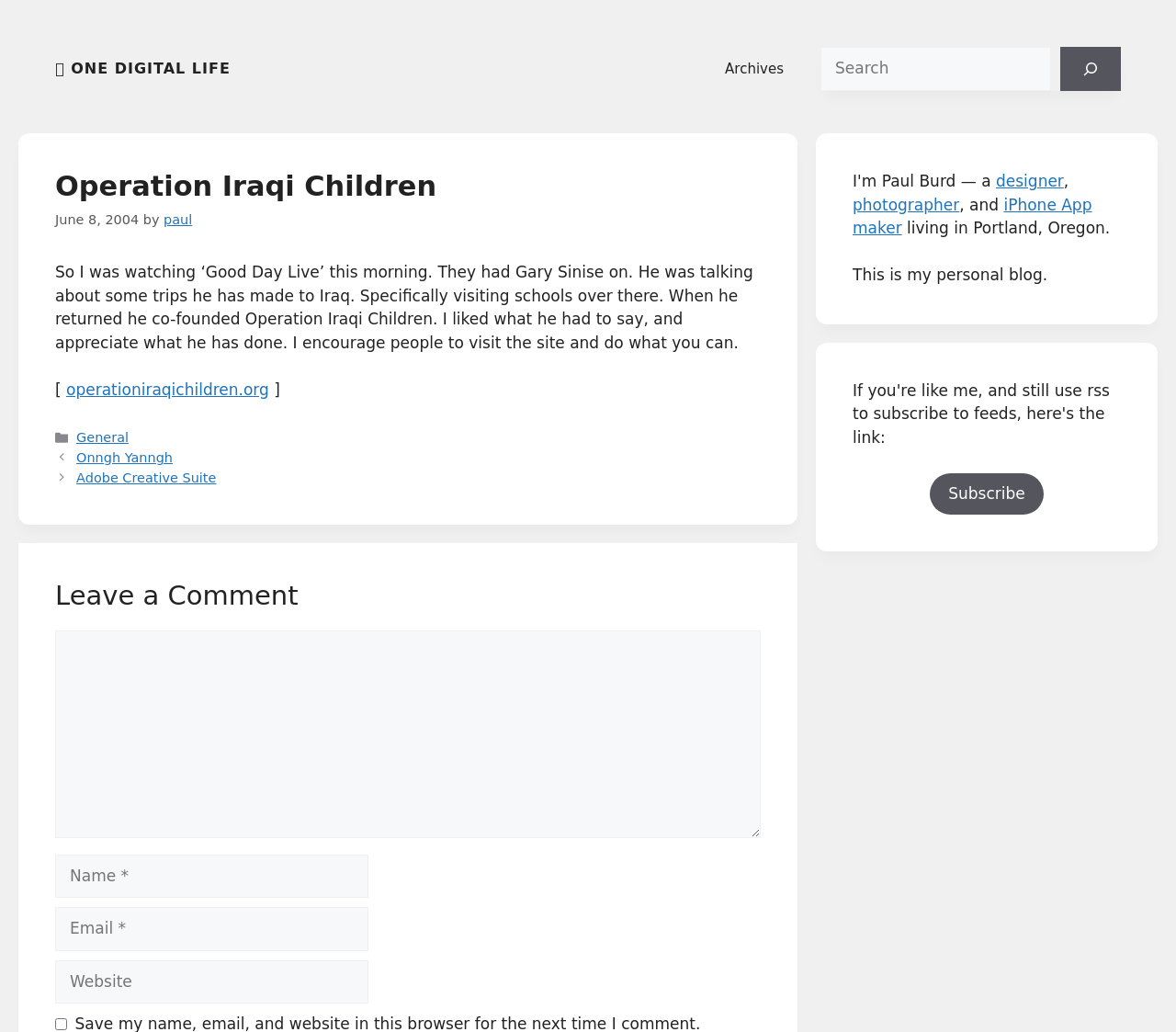Determine the bounding box coordinates for the region that must be clicked to execute the following instruction: "Read more about Operation Iraqi Children".

[0.056, 0.369, 0.229, 0.386]